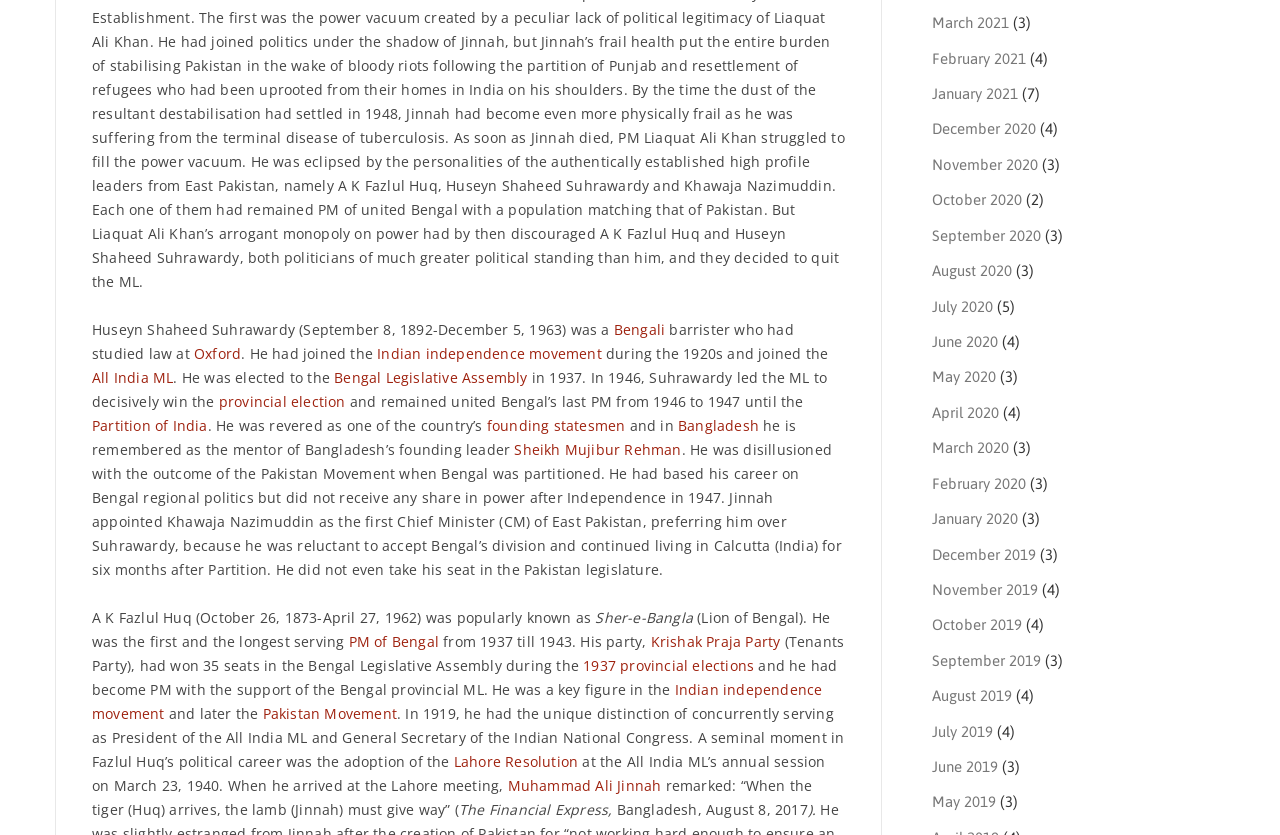What was the name of the party founded by A K Fazlul Huq?
Please give a detailed and elaborate answer to the question based on the image.

The webpage states that 'His party, Krishak Praja Party (Tenants Party), had won 35 seats in the Bengal Legislative Assembly during the 1937 provincial elections.' Therefore, the answer is Krishak Praja Party.